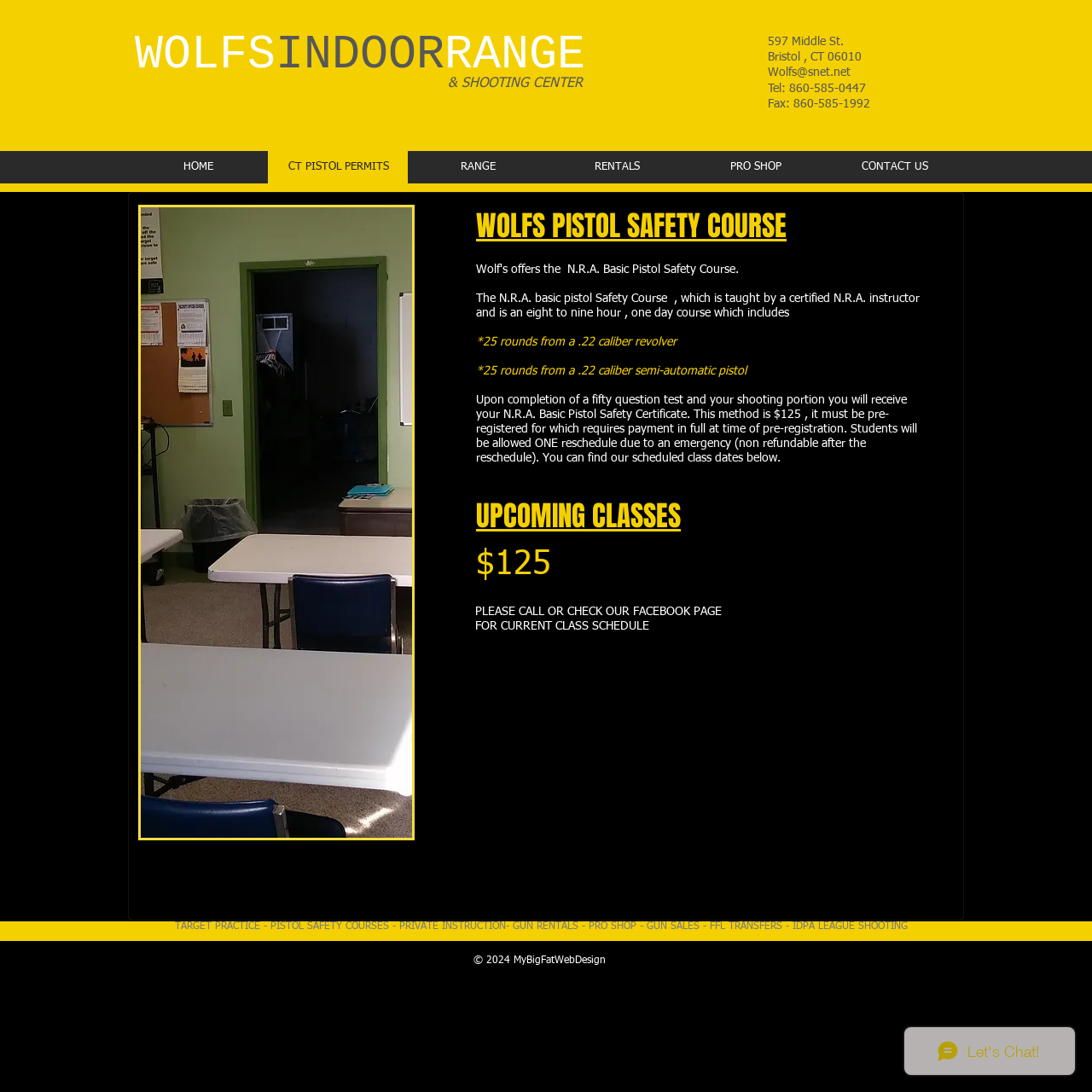Write an elaborate caption that captures the essence of the webpage.

The webpage is about Wolfs Indoor Range, a shooting center in Bristol, CT. At the top, there is a heading with the center's name, followed by a subtitle "& SHOOTING CENTER". Below this, the center's address, email, and phone numbers are listed.

To the left of the address, there is a navigation menu with links to different sections of the website, including "HOME", "CT PISTOL PERMITS", "RANGE", "RENTALS", "PRO SHOP", and "CONTACT US".

On the main content area, there is a large image taking up most of the space. Above the image, there is a heading "WOLFS PISTOL SAFETY COURSE" and below it, a description of the course, including its duration, content, and cost. The course details are listed in bullet points, including the number of rounds to be fired from different types of pistols.

Further down, there are headings for "UPCOMING CLASSES" and the course price, "$125". Below this, there is a message asking users to call or check the center's Facebook page for the current class schedule.

At the very bottom of the page, there is a footer section with a list of services offered by the center, including target practice, pistol safety courses, private instruction, and gun sales. The footer also includes a copyright notice.

On the bottom right corner of the page, there is a Wix Chat iframe, which is likely a chat support feature.